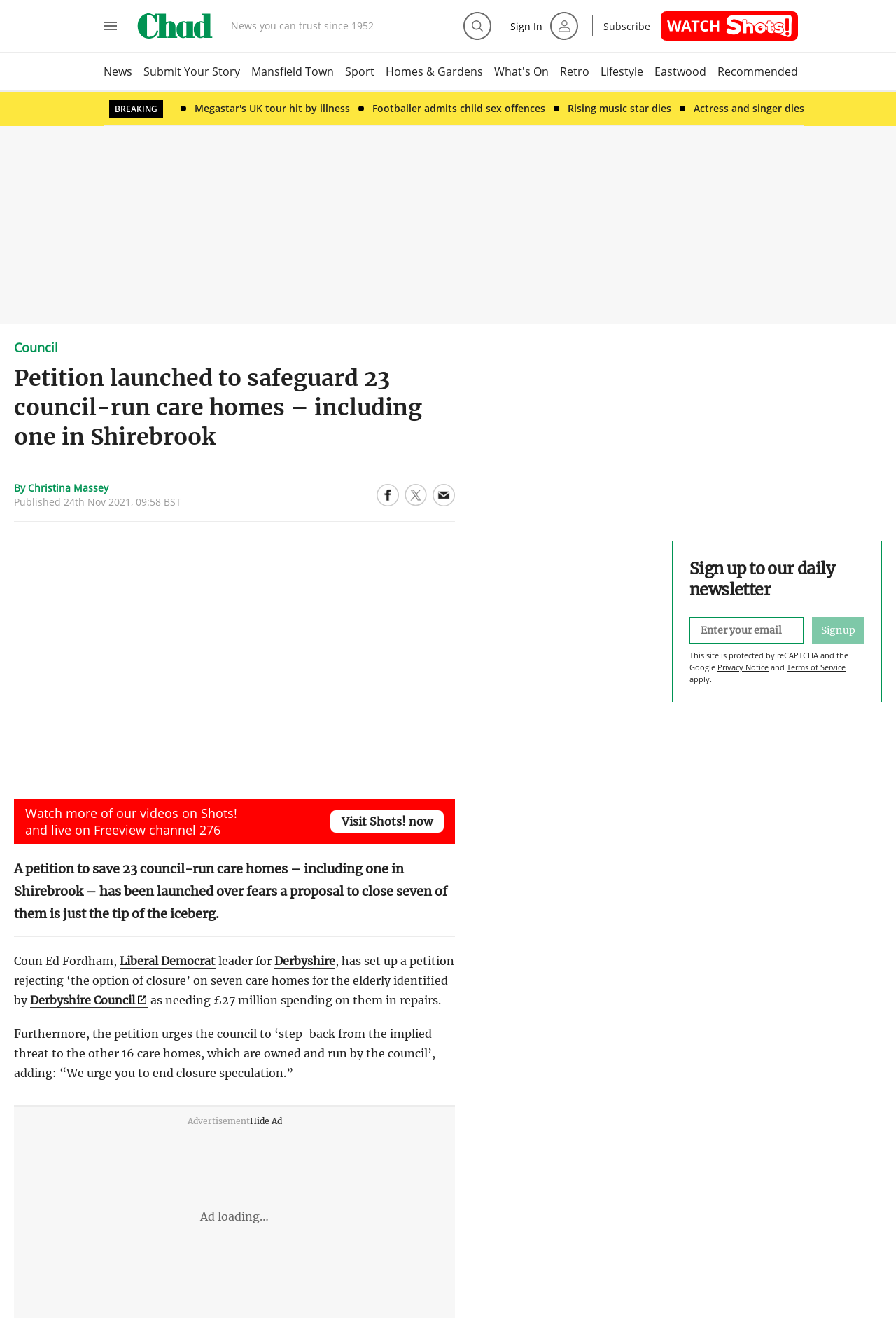Bounding box coordinates are specified in the format (top-left x, top-left y, bottom-right x, bottom-right y). All values are floating point numbers bounded between 0 and 1. Please provide the bounding box coordinate of the region this sentence describes: Subscribe

[0.661, 0.009, 0.734, 0.03]